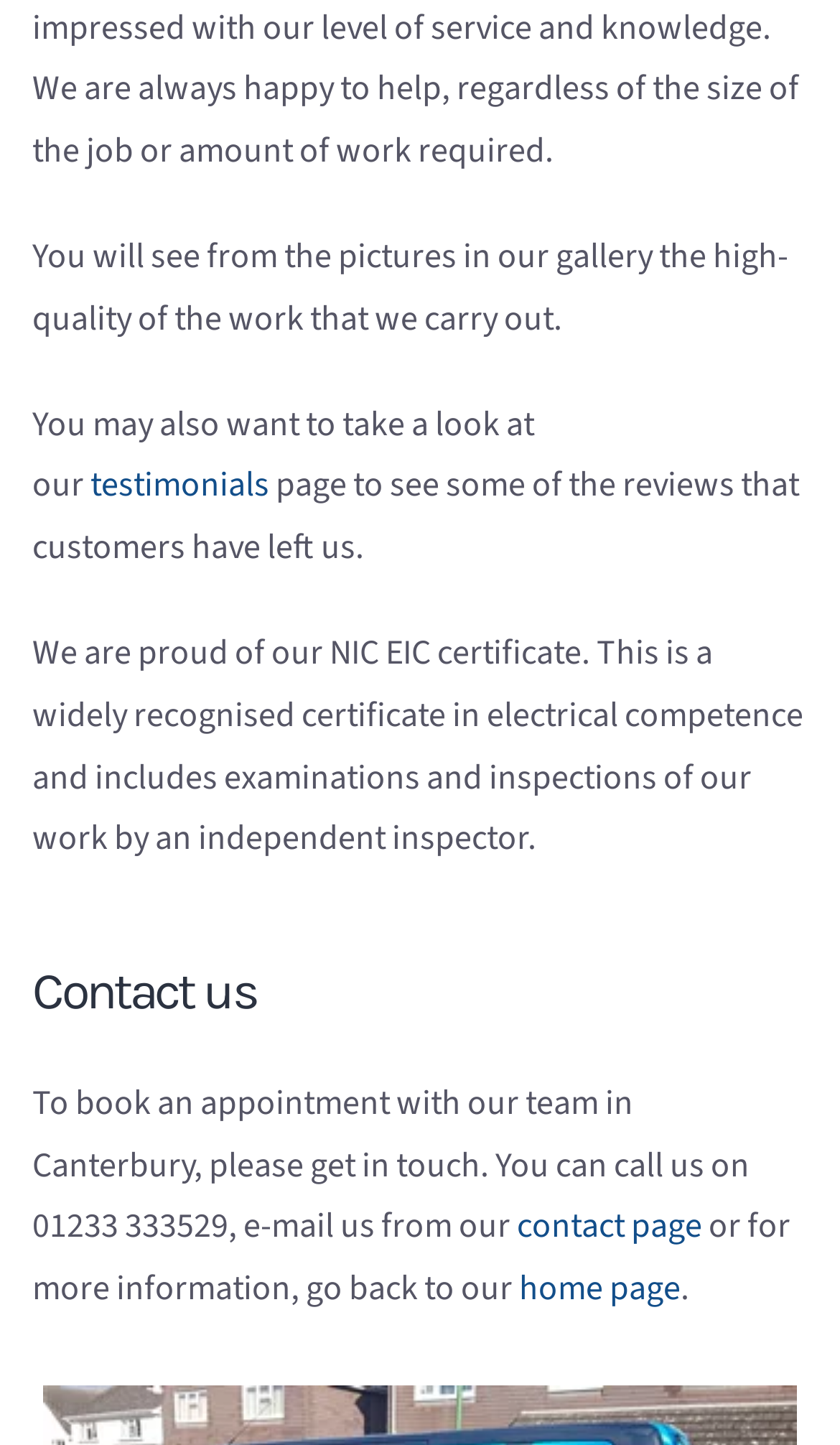Based on the provided description, "home page", find the bounding box of the corresponding UI element in the screenshot.

[0.618, 0.876, 0.81, 0.908]